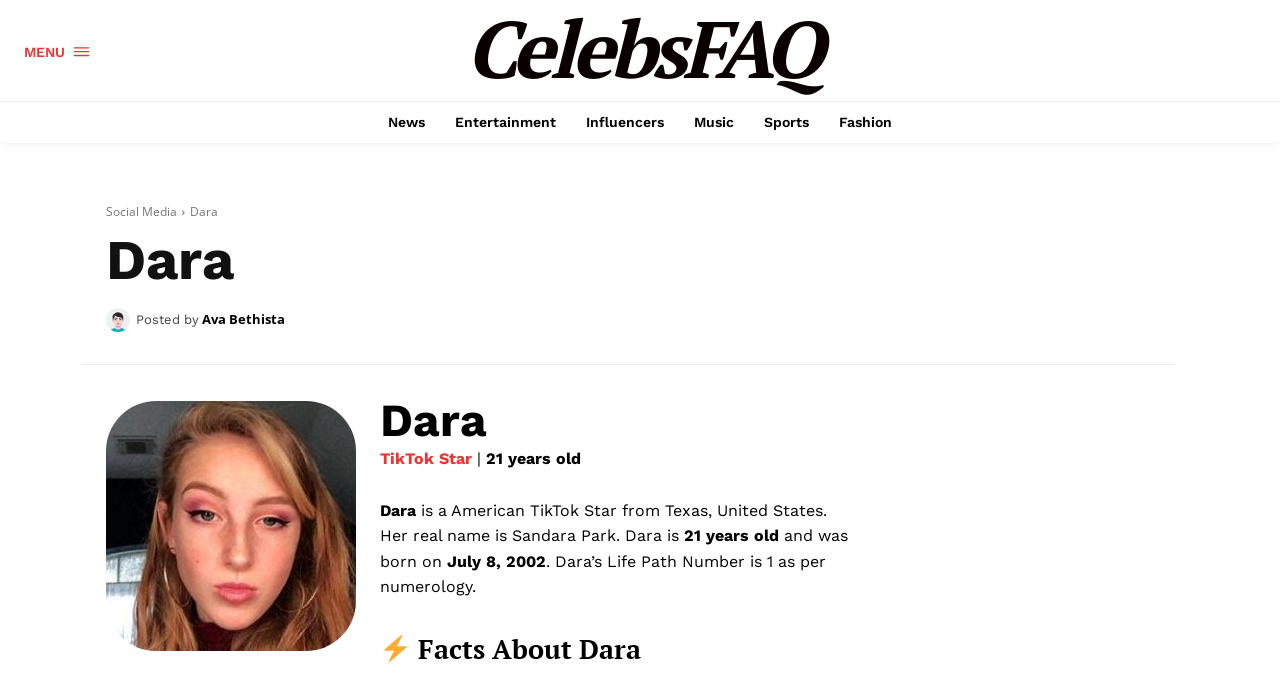Produce an extensive caption that describes everything on the webpage.

The webpage is about Dara, a 21-year-old American TikTok Star from Texas, United States. At the top left corner, there is a menu link labeled "MENU" accompanied by a small image. On the top right corner, there is a link to the website "CelebsFAQ". Below it, there are several links to different categories, including "News", "Entertainment", "Influencers", "Music", "Sports", and "Fashion", which are aligned horizontally.

In the main content area, there is a heading with the title "Dara" followed by a subheading with the same name. Below it, there is a link to "Ava Bethista" with a small image, and a text "Posted by" next to it. Further down, there is a large image of Dara, taking up most of the width of the page.

To the right of the image, there is a link to "TikTok Star" and some brief information about Dara, including her age, real name, and birthdate. The text also mentions that her Life Path Number is 1 according to numerology.

At the bottom of the page, there is a heading "⚡ Facts About Dara" with a small image of a lightning bolt symbol.